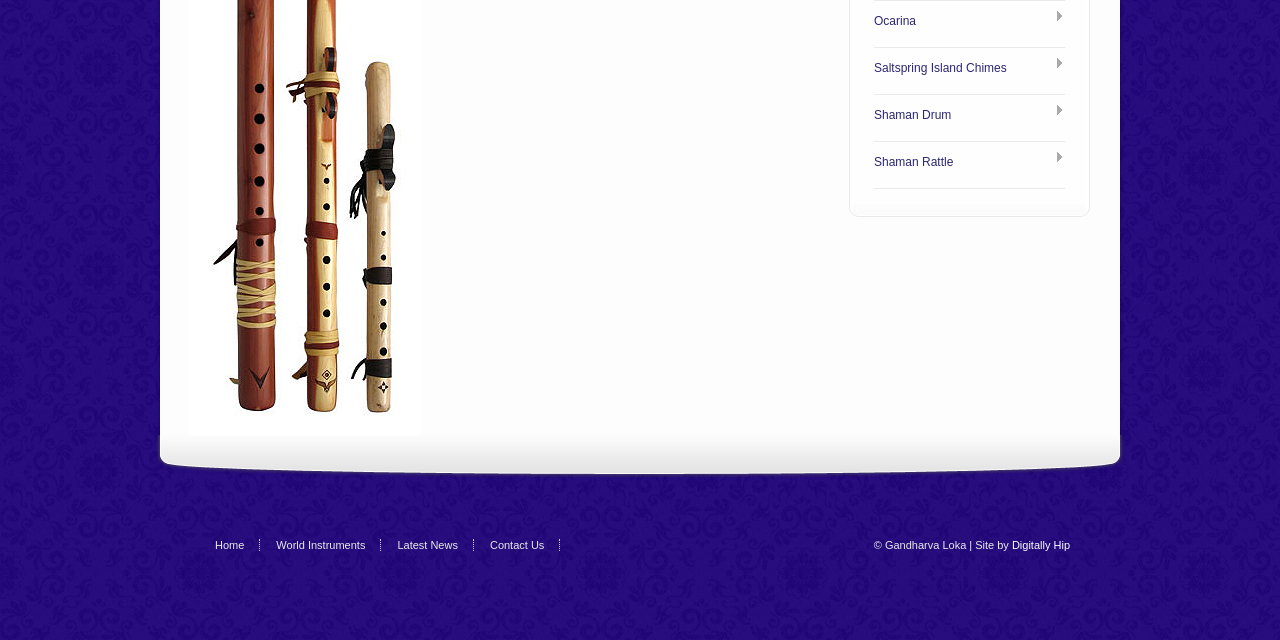Refer to the element description Saltspring Island Chimes and identify the corresponding bounding box in the screenshot. Format the coordinates as (top-left x, top-left y, bottom-right x, bottom-right y) with values in the range of 0 to 1.

[0.683, 0.091, 0.832, 0.124]